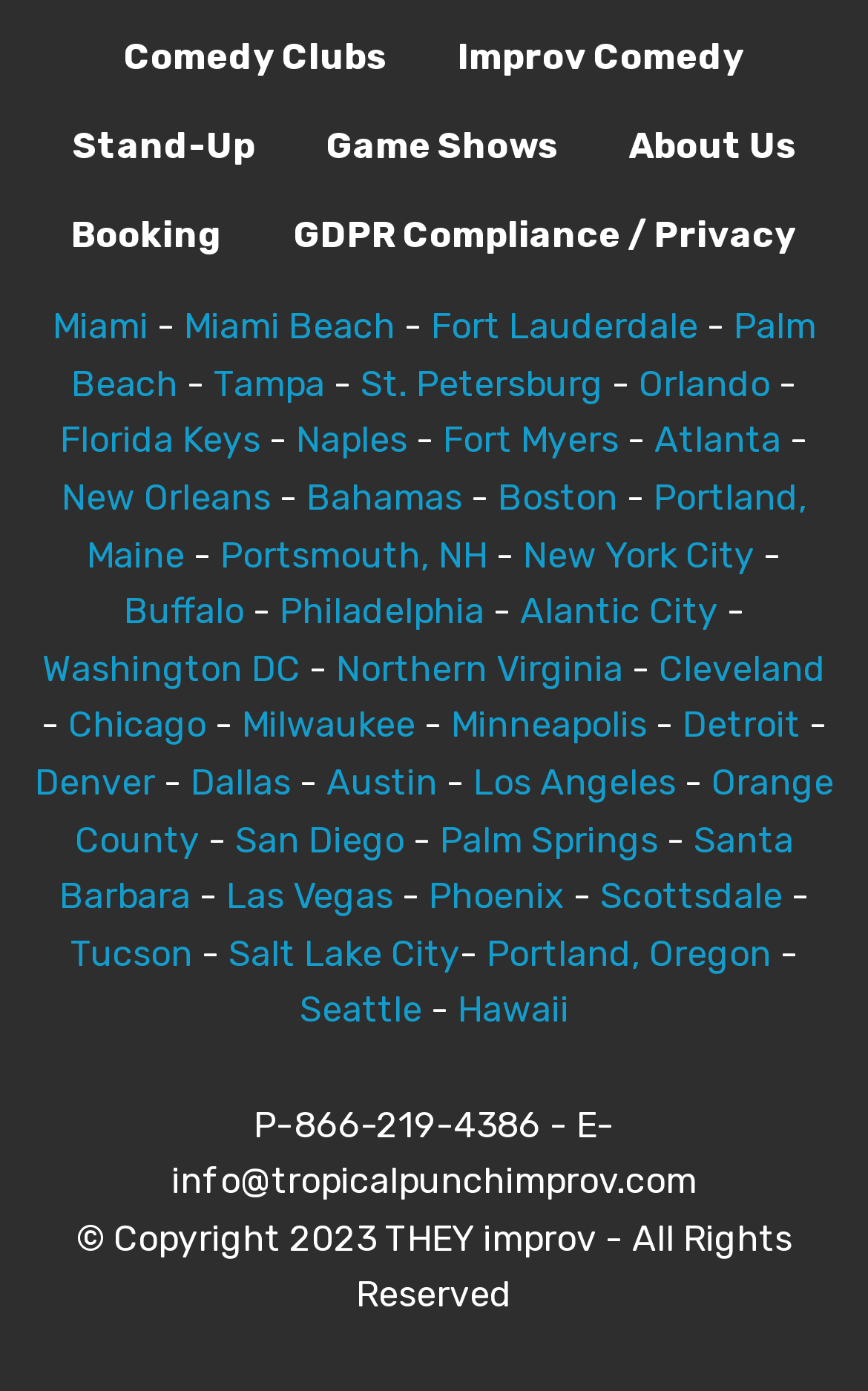Find the bounding box coordinates of the element's region that should be clicked in order to follow the given instruction: "Click on Comedy Clubs". The coordinates should consist of four float numbers between 0 and 1, i.e., [left, top, right, bottom].

[0.142, 0.026, 0.445, 0.056]